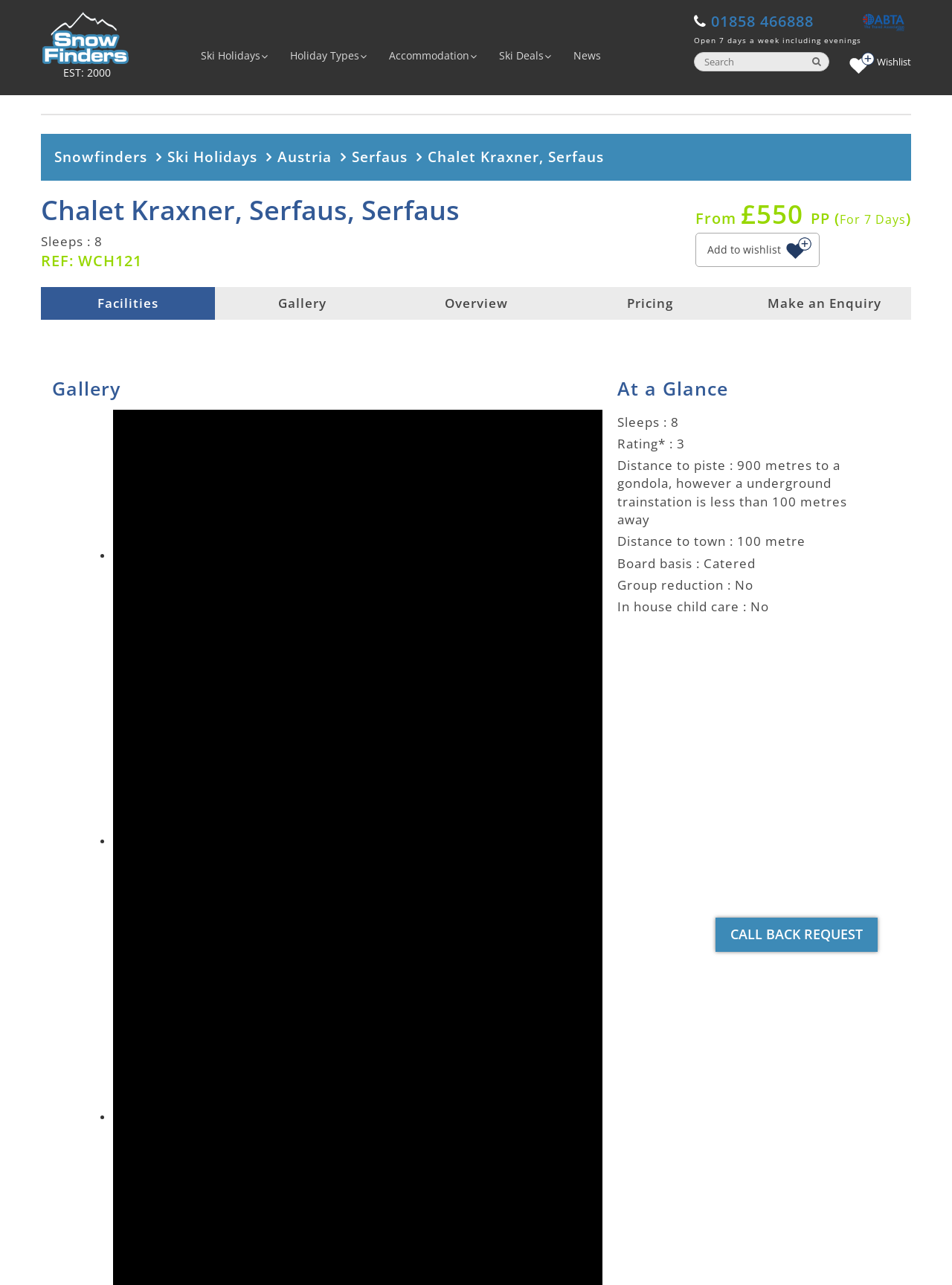Show the bounding box coordinates of the region that should be clicked to follow the instruction: "Search for ski holidays."

[0.729, 0.04, 0.871, 0.056]